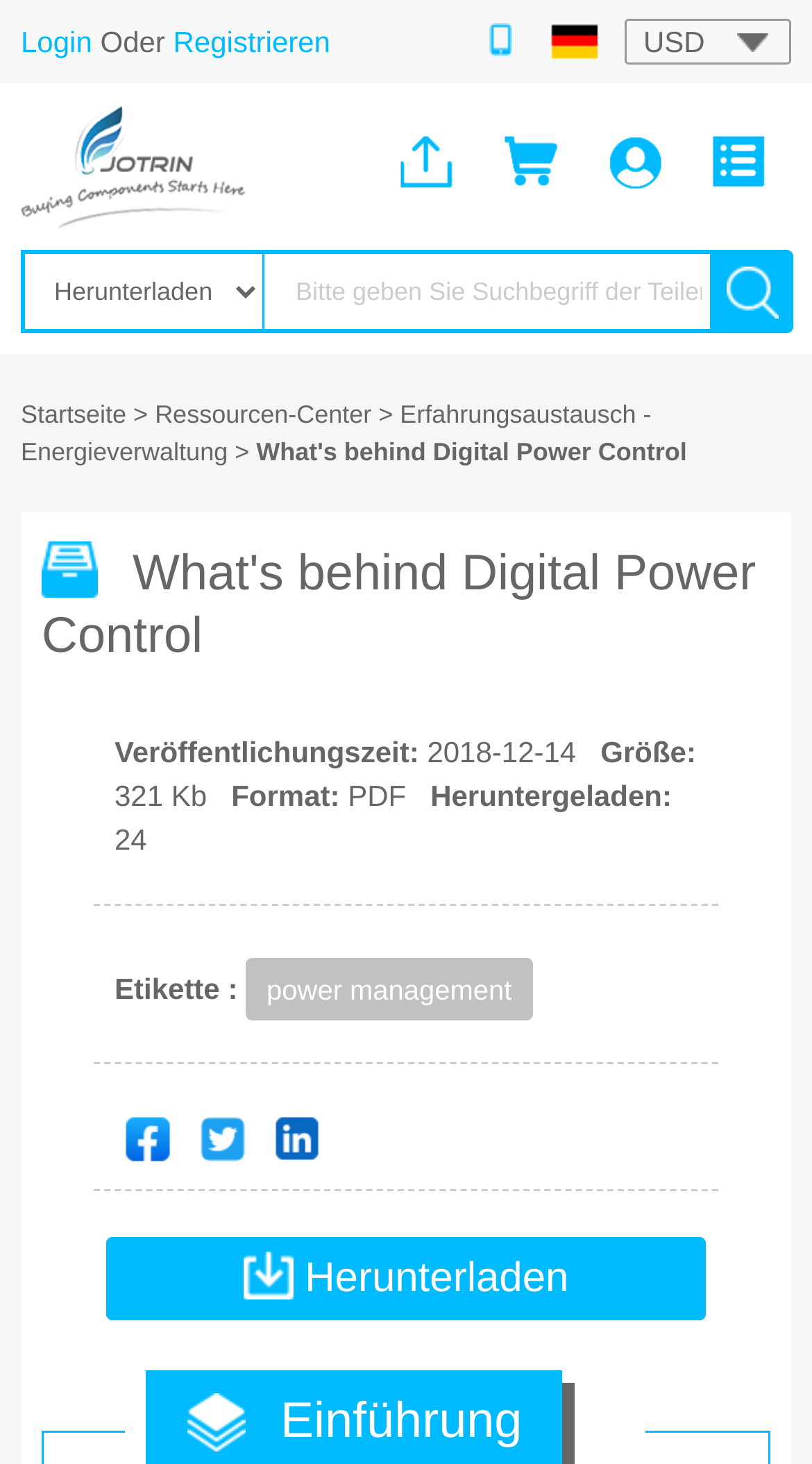Please identify the bounding box coordinates of the element I should click to complete this instruction: 'download the document'. The coordinates should be given as four float numbers between 0 and 1, like this: [left, top, right, bottom].

[0.13, 0.845, 0.87, 0.902]